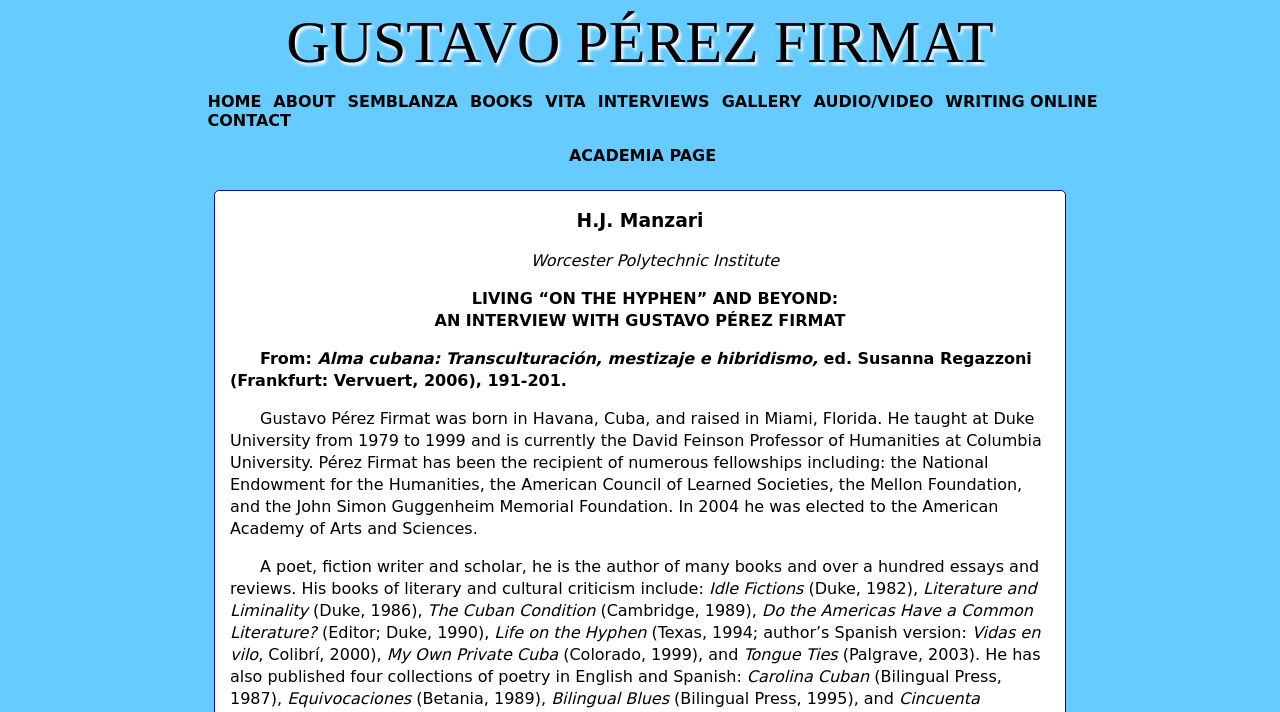Please answer the following question using a single word or phrase: 
Where is Gustavo Pérez Firmat currently teaching?

Columbia University